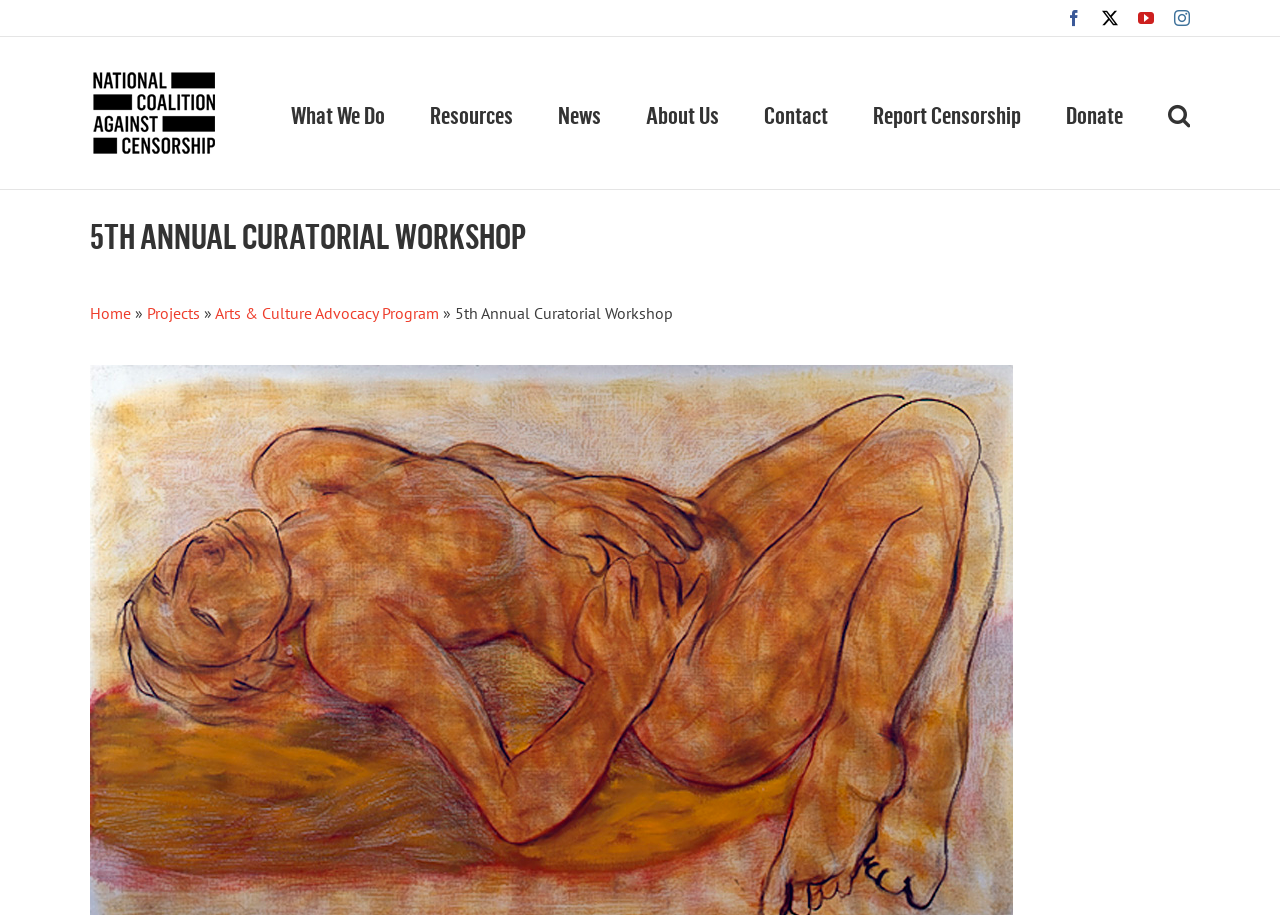Please give the bounding box coordinates of the area that should be clicked to fulfill the following instruction: "Check Report Censorship". The coordinates should be in the format of four float numbers from 0 to 1, i.e., [left, top, right, bottom].

[0.682, 0.04, 0.798, 0.207]